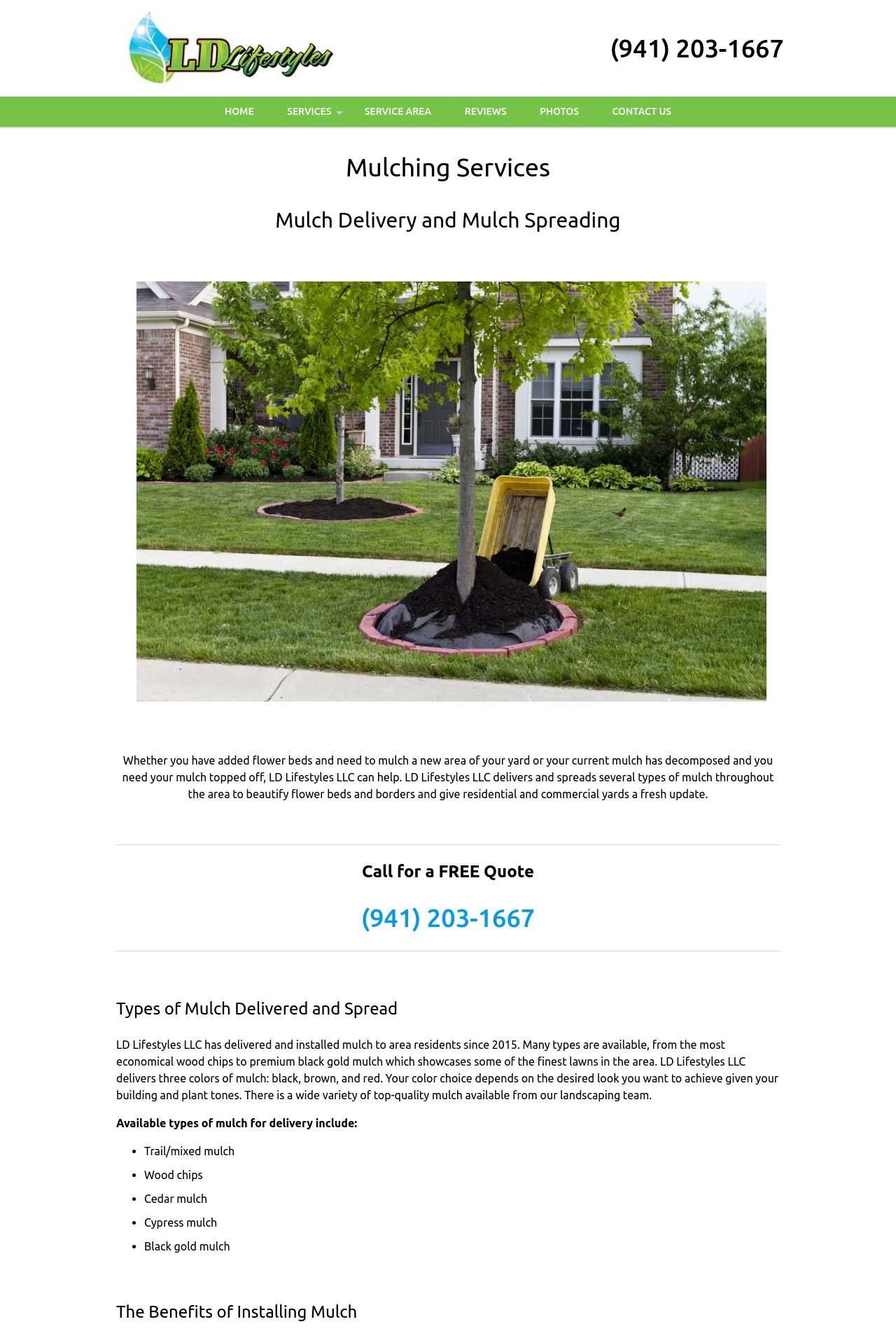Predict the bounding box coordinates of the area that should be clicked to accomplish the following instruction: "Call the phone number". The bounding box coordinates should consist of four float numbers between 0 and 1, i.e., [left, top, right, bottom].

[0.673, 0.023, 0.883, 0.049]